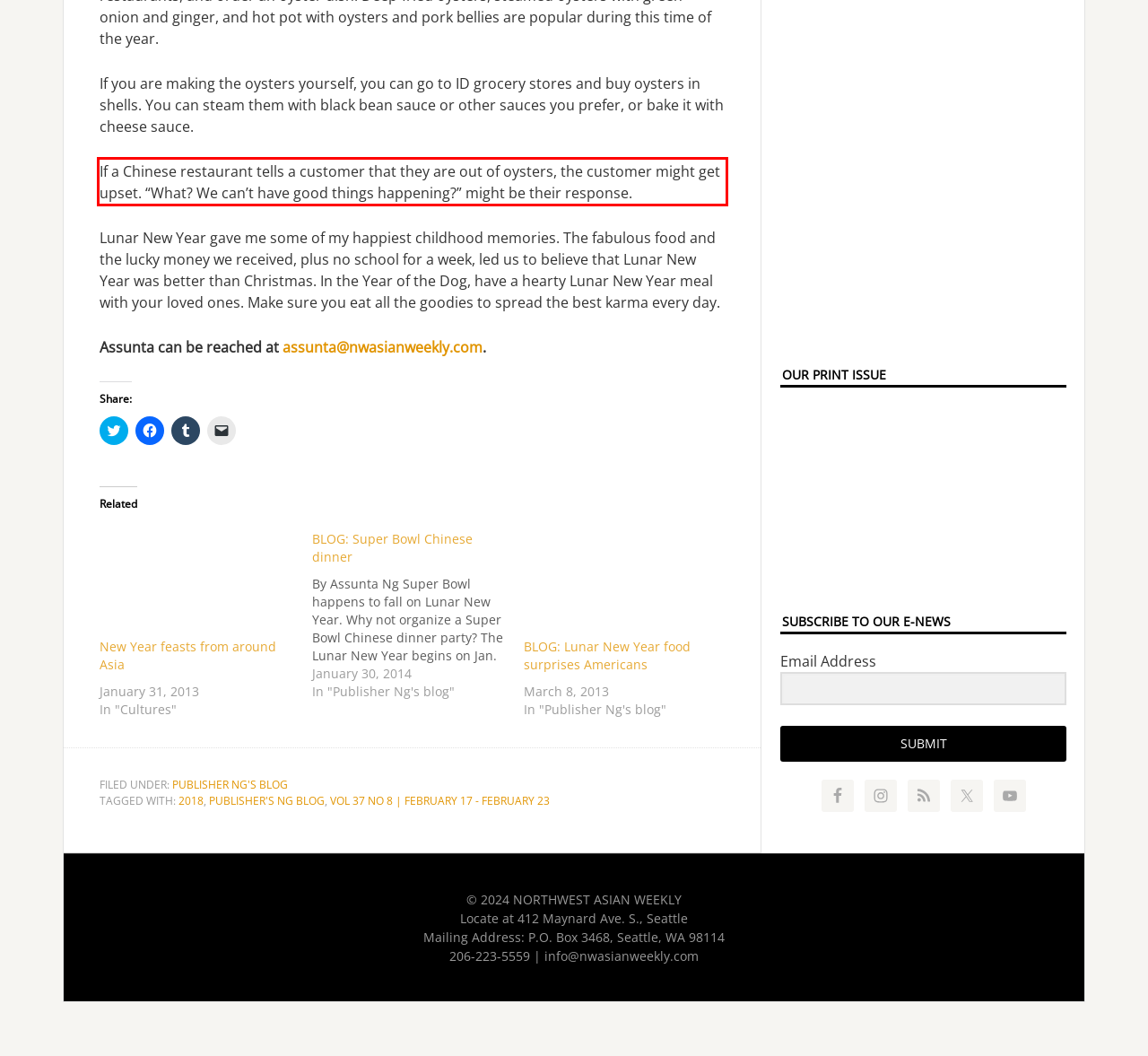You have a screenshot with a red rectangle around a UI element. Recognize and extract the text within this red bounding box using OCR.

If a Chinese restaurant tells a customer that they are out of oysters, the customer might get upset. “What? We can’t have good things happening?” might be their response.